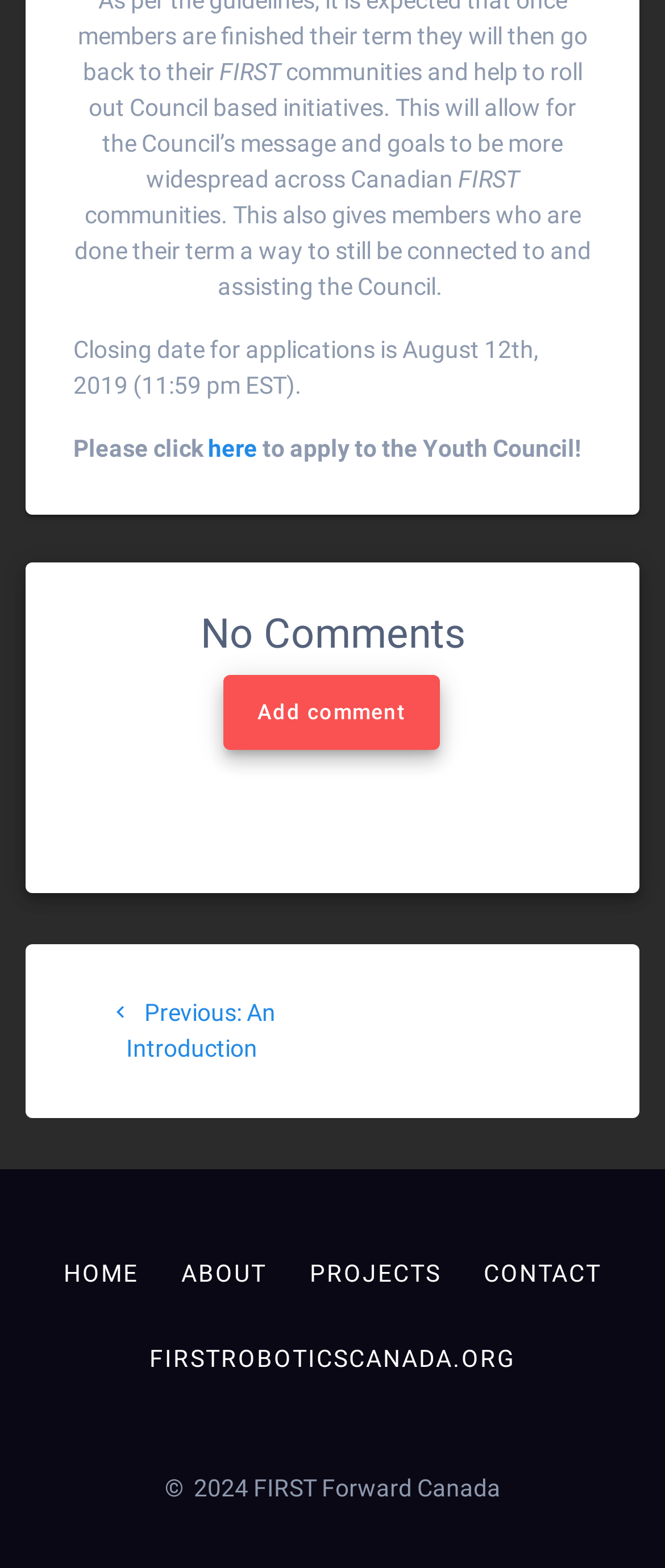What is the organization's copyright year?
Carefully analyze the image and provide a detailed answer to the question.

The organization's copyright year can be found at the bottom of the webpage, which is '© 2024 FIRST Forward Canada'.